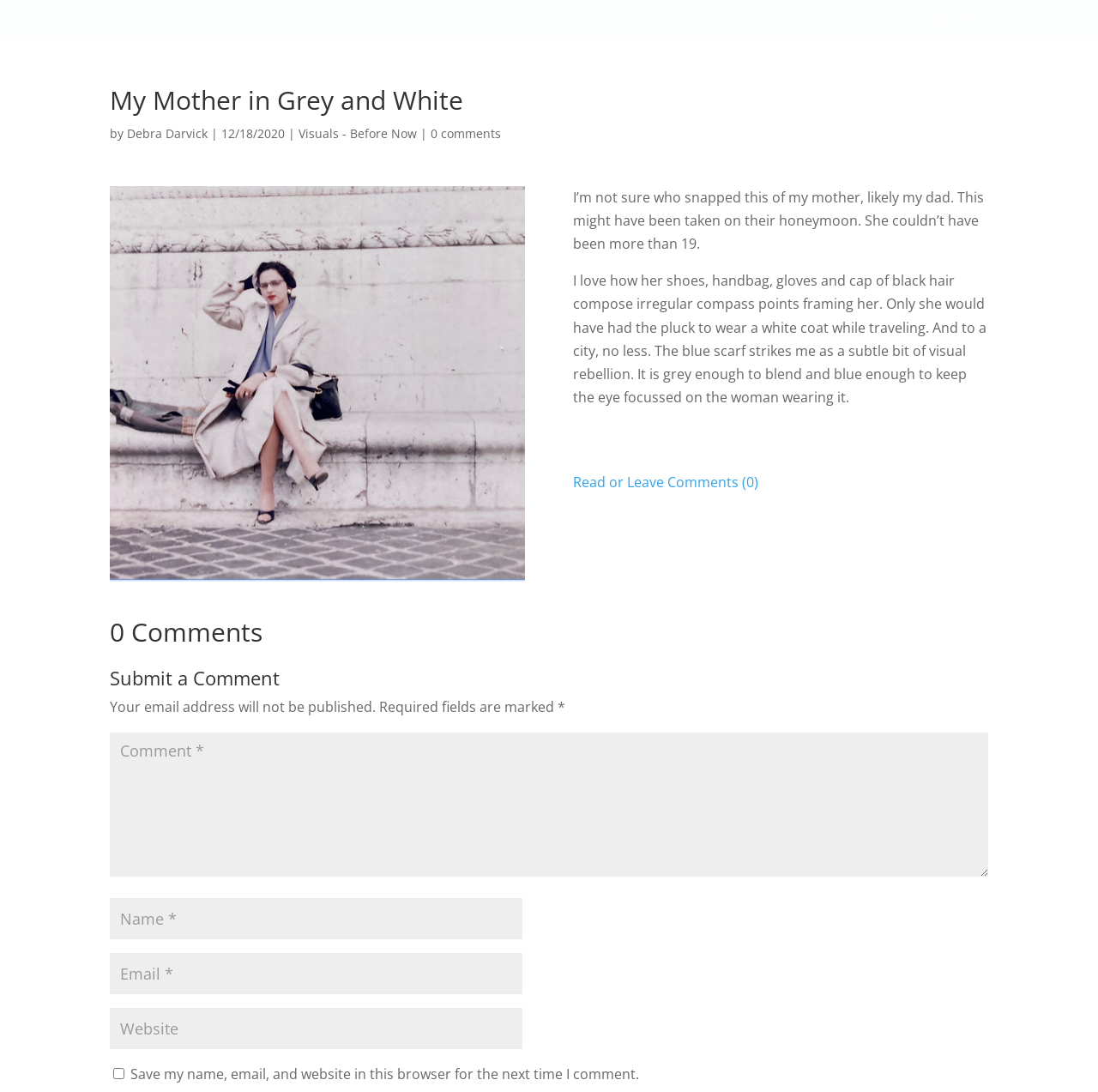Detail the various sections and features present on the webpage.

This webpage is about a personal story titled "My Mother in Grey and White" by Debra Darvick. At the top, there is a menu link labeled "MENU 3" on the right side. Below it, the title "My Mother in Grey and White" is displayed prominently, followed by the author's name "Debra Darvick" and the date "12/18/2020". 

On the left side, there is a large image, likely a photo of the author's mother, which takes up a significant portion of the page. Below the image, there is a descriptive text about the photo, discussing the author's mother's fashion sense and the details of the image.

Further down, there is a section for comments, with a link to "Read or Leave Comments" and a heading indicating that there are "0 Comments". Below this, there is a form to submit a comment, with fields for name, email, and website, as well as a checkbox to save the commenter's information for future comments.